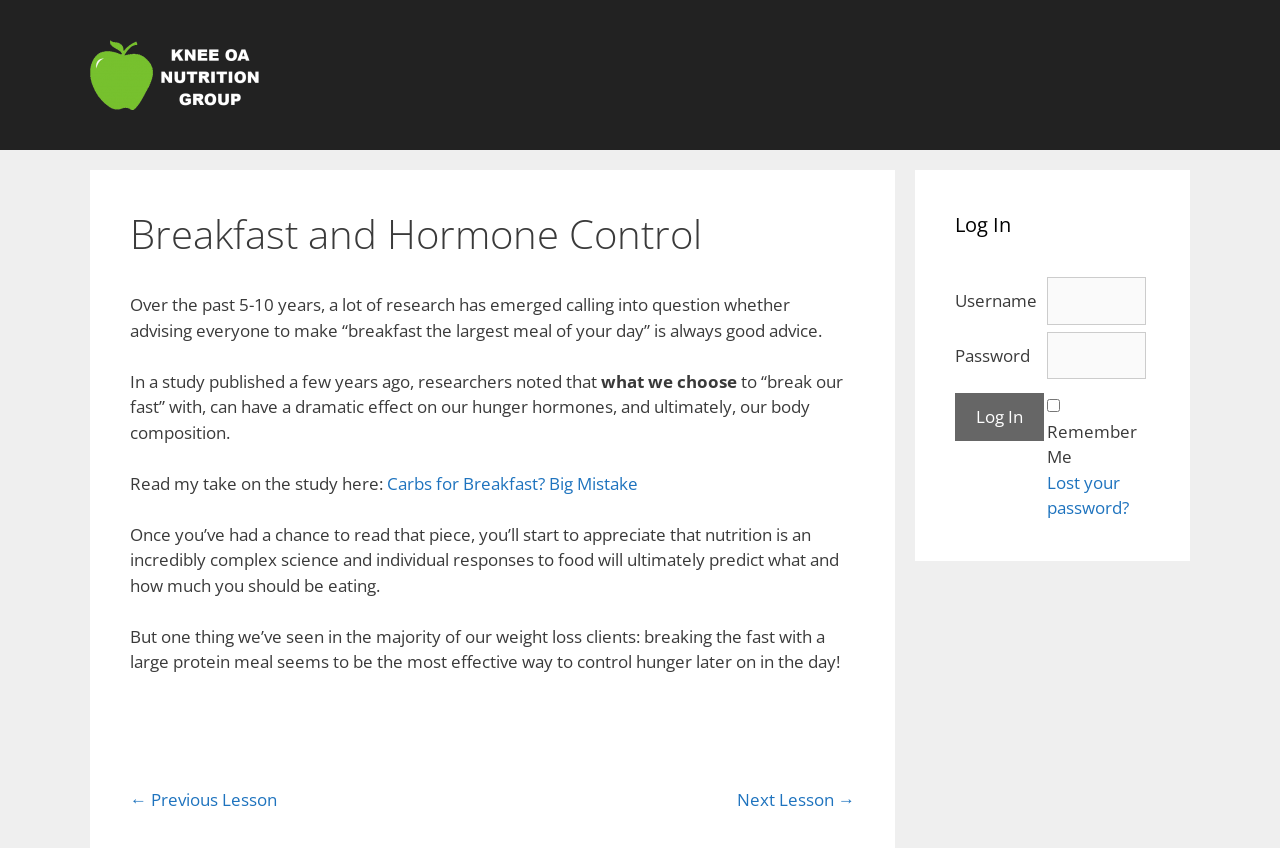Write a detailed summary of the webpage.

This webpage is about the relationship between breakfast and hormone control, specifically in the context of the Knee OA Nutrition Trial. At the top of the page, there is a banner with a link to the Knee OA Nutrition Trial, accompanied by an image. Below the banner, there is a heading that reads "Breakfast and Hormone Control".

The main content of the page is divided into several paragraphs of text, which discuss the importance of breakfast in relation to hunger hormones and body composition. The text cites a study and provides a link to read more about it. The paragraphs are followed by a link to a previous lesson and a link to a next lesson.

On the right side of the page, there is a complementary section with a heading that reads "Log In". Below the heading, there is a login form with fields for username and password, as well as a "Remember Me" checkbox and a "Lost your password?" link. The login form is followed by a "Log In" button.

Overall, the page appears to be an educational resource or a blog post that provides information on the topic of breakfast and hormone control, with additional features such as a login form and links to related content.